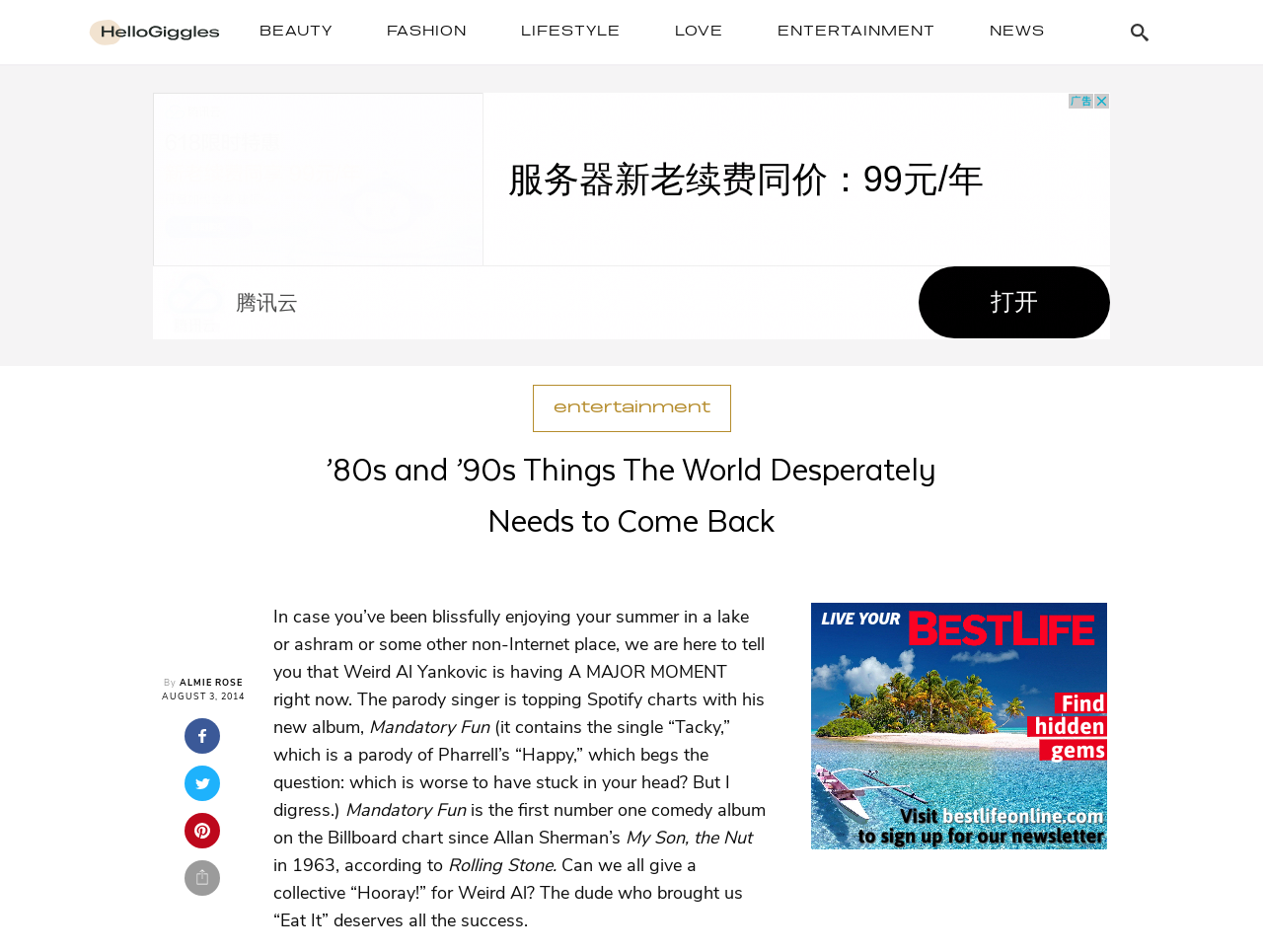Refer to the screenshot and give an in-depth answer to this question: What is the name of the single that is a parody of Pharrell's 'Happy'?

I found the name of the single by reading the text in the article, which mentions that Weird Al Yankovic's new album contains the single 'Tacky', which is a parody of Pharrell's 'Happy'.